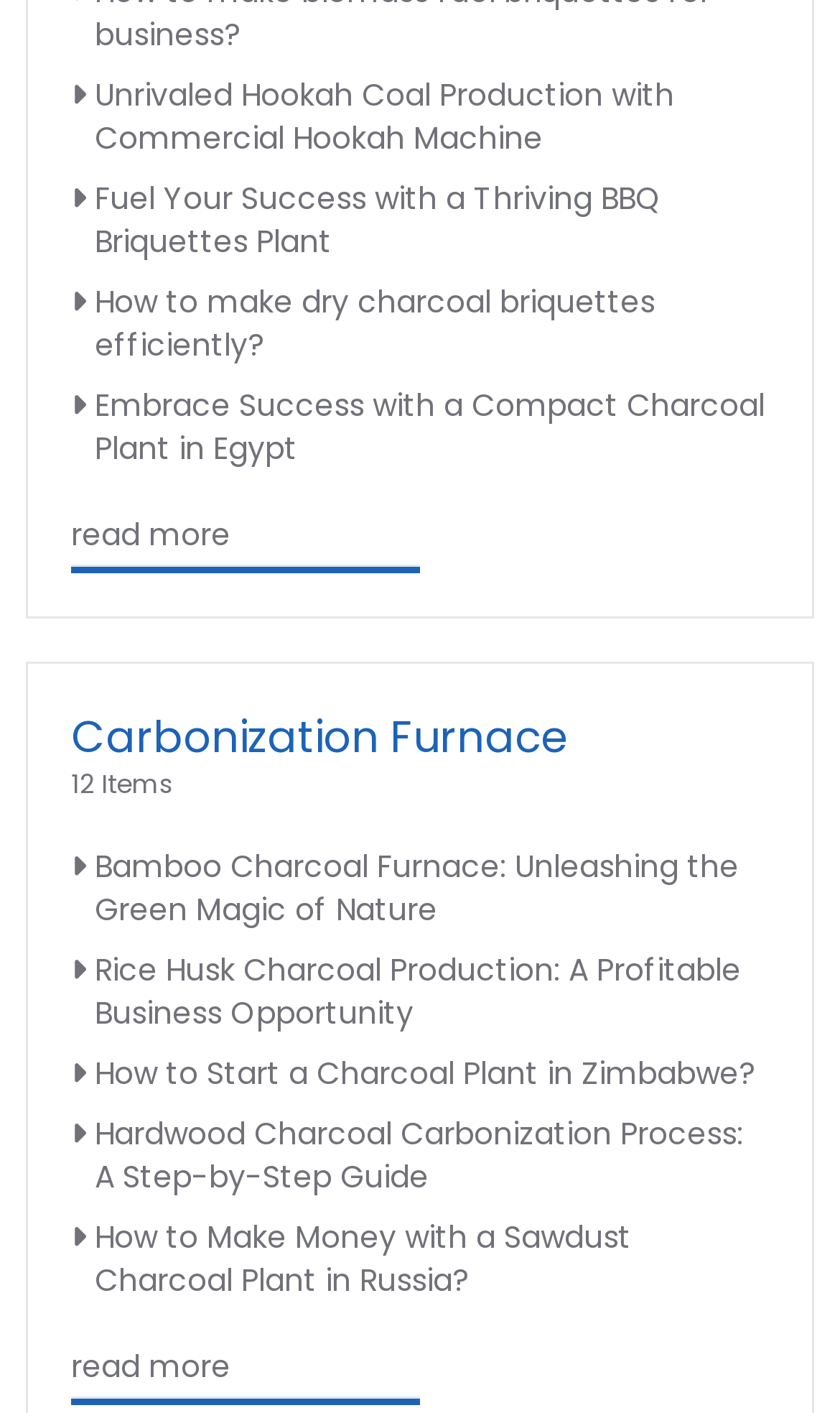What is the purpose of the 'read more' links?
Please look at the screenshot and answer in one word or a short phrase.

To read more